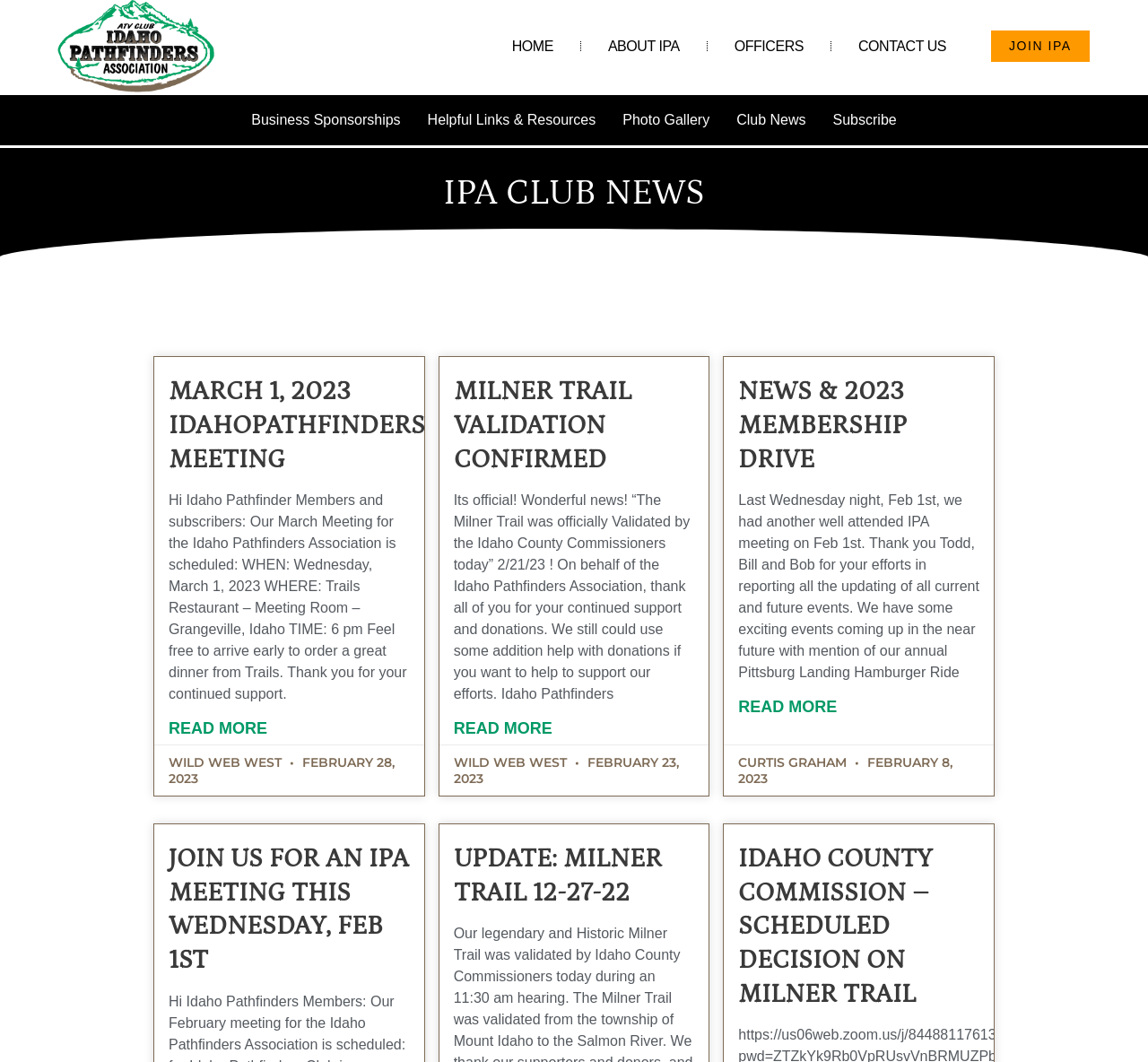Please identify the bounding box coordinates of the area I need to click to accomplish the following instruction: "Click HOME".

[0.438, 0.03, 0.49, 0.057]